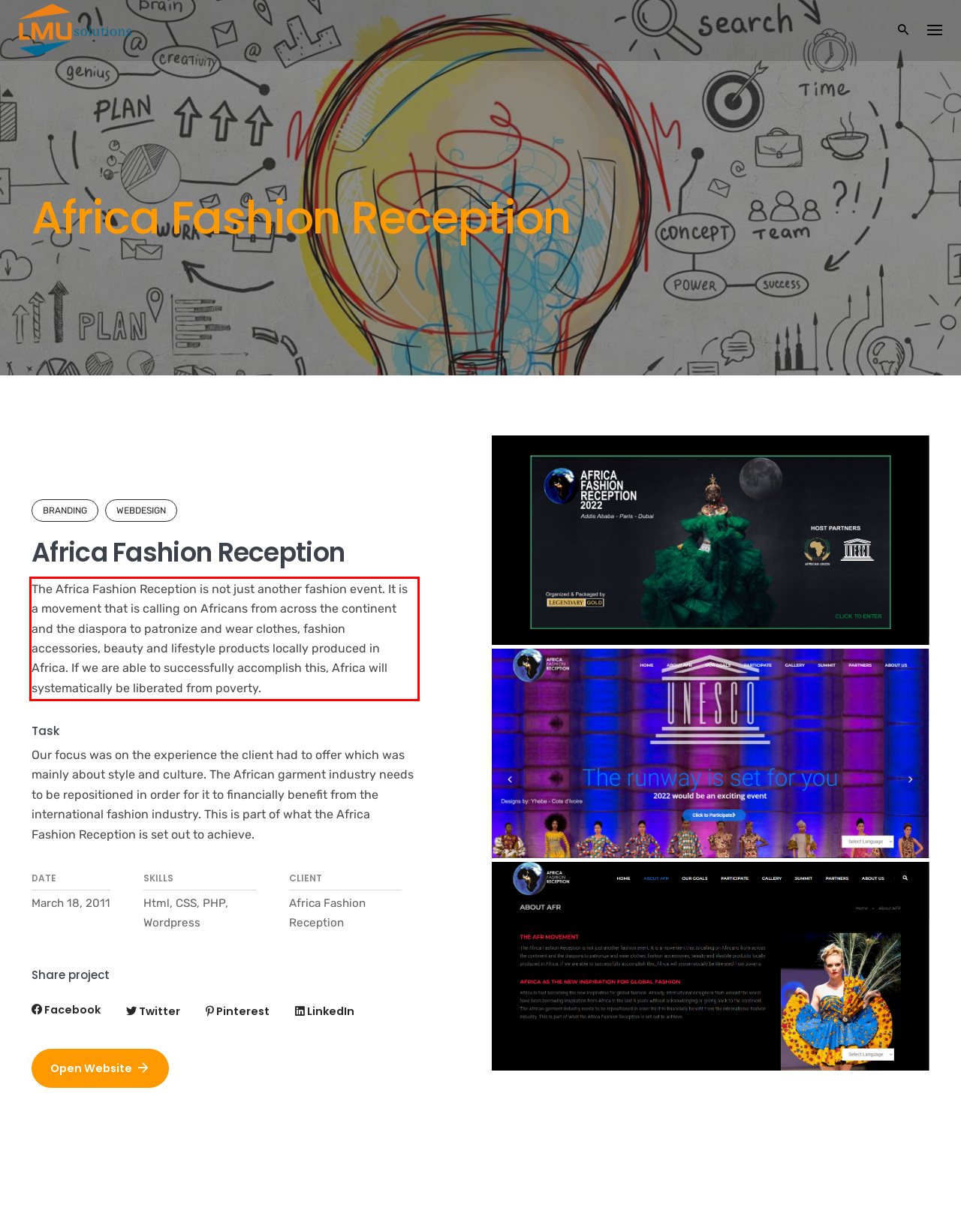Given a screenshot of a webpage with a red bounding box, extract the text content from the UI element inside the red bounding box.

The Africa Fashion Reception is not just another fashion event. It is a movement that is calling on Africans from across the continent and the diaspora to patronize and wear clothes, fashion accessories, beauty and lifestyle products locally produced in Africa. If we are able to successfully accomplish this, Africa will systematically be liberated from poverty.